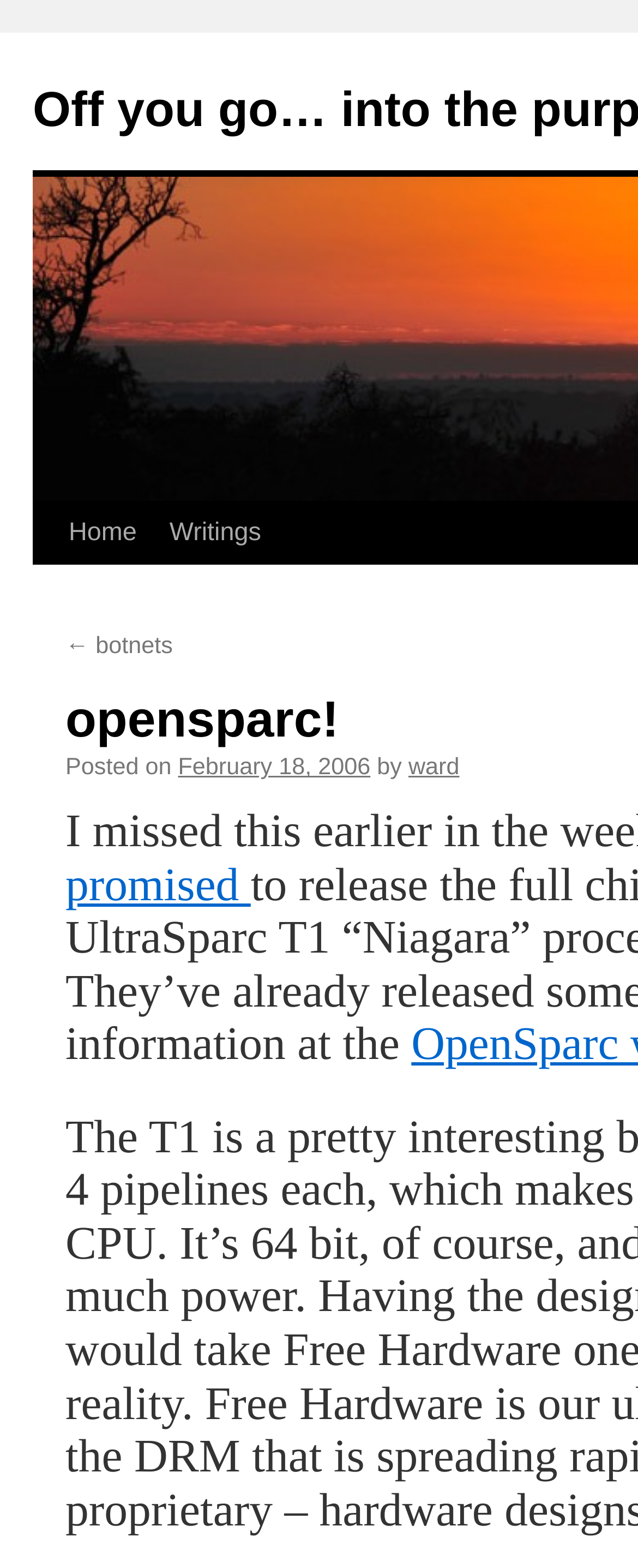Please answer the following question using a single word or phrase: What is the date of the post?

February 18, 2006